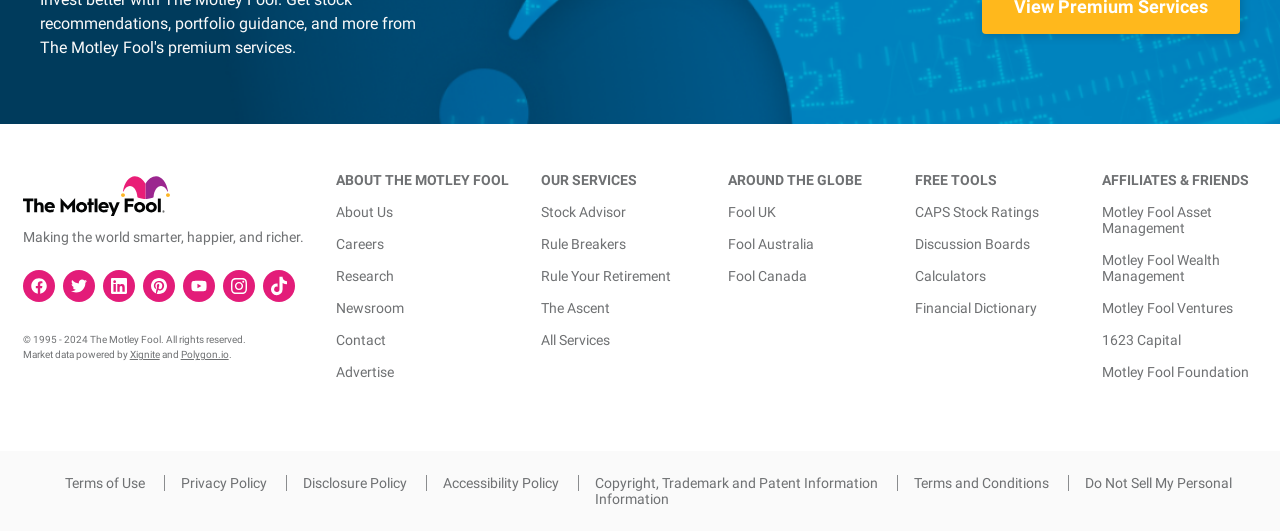What is the purpose of the 'About Us' link?
Please provide a single word or phrase as your answer based on the image.

To learn about the company